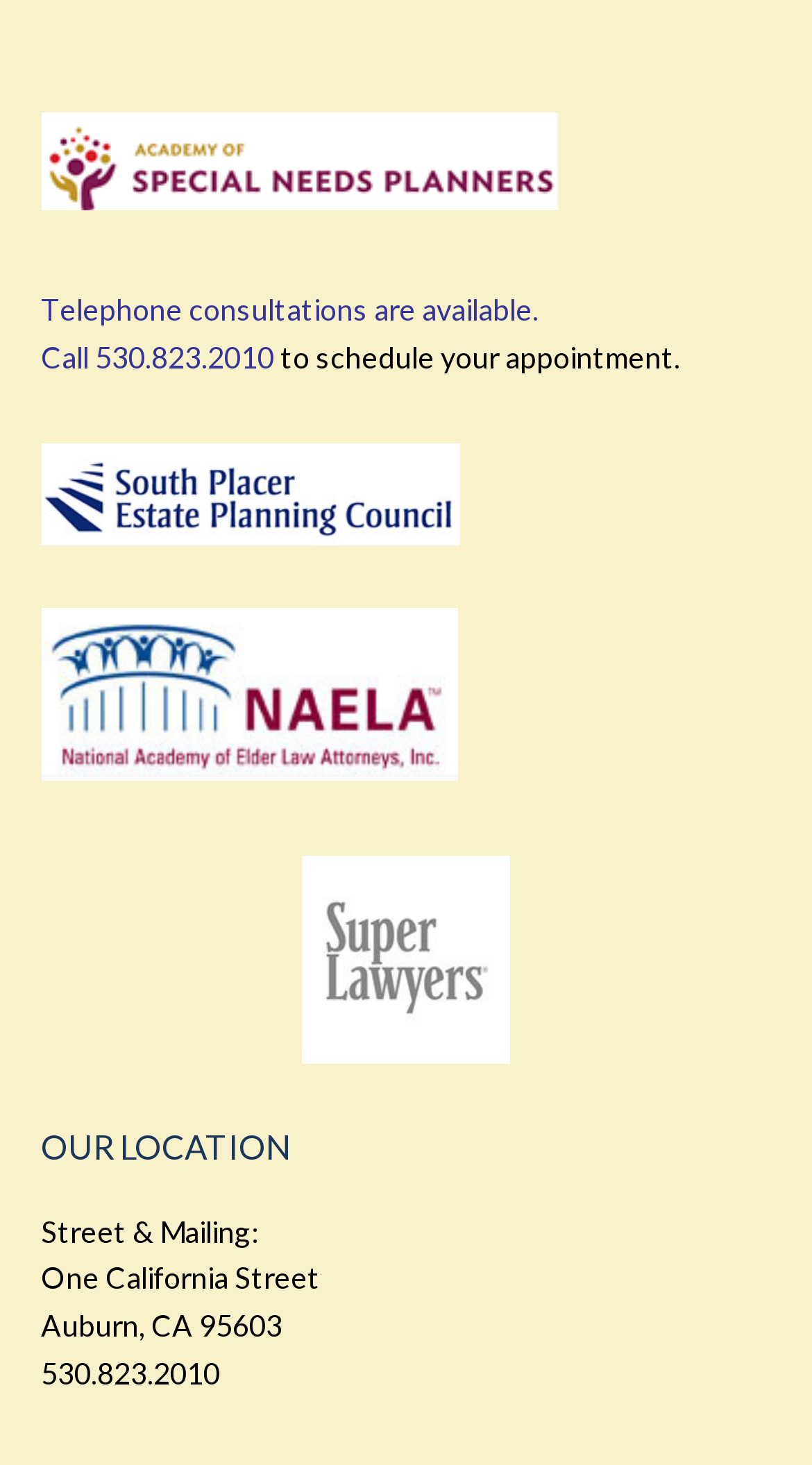Identify the bounding box of the UI element that matches this description: "530.823.2010".

[0.117, 0.231, 0.337, 0.255]